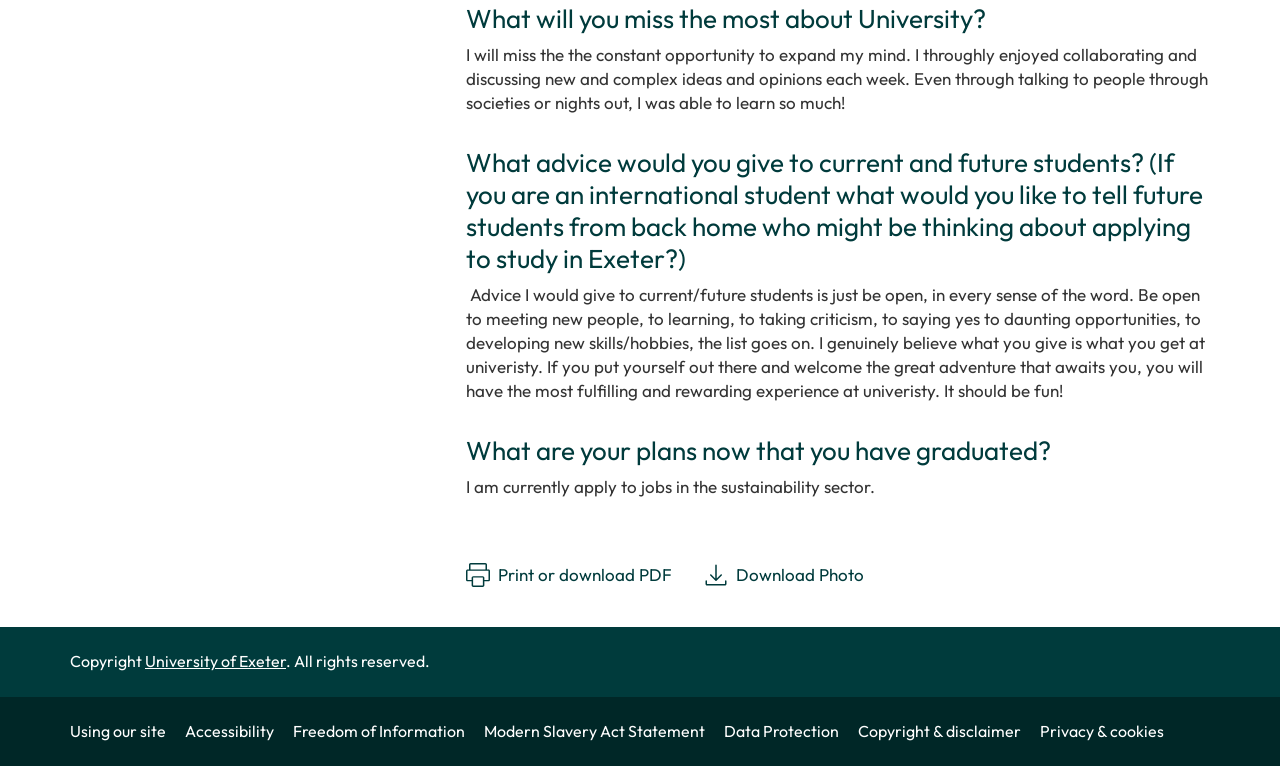Give a concise answer of one word or phrase to the question: 
What is the graduate's current plan after graduation?

Applying to jobs